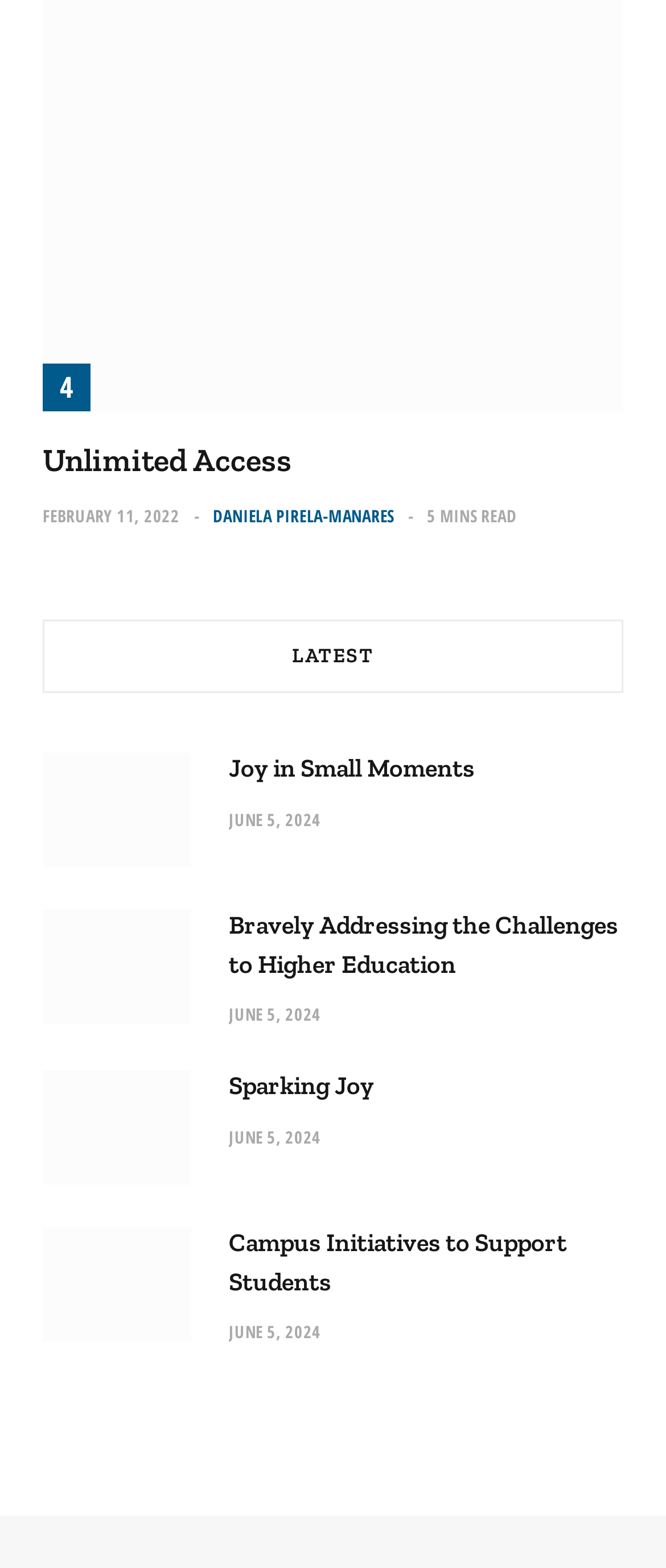Locate the UI element described as follows: "Sparking Joy". Return the bounding box coordinates as four float numbers between 0 and 1 in the order [left, top, right, bottom].

[0.344, 0.683, 0.562, 0.702]